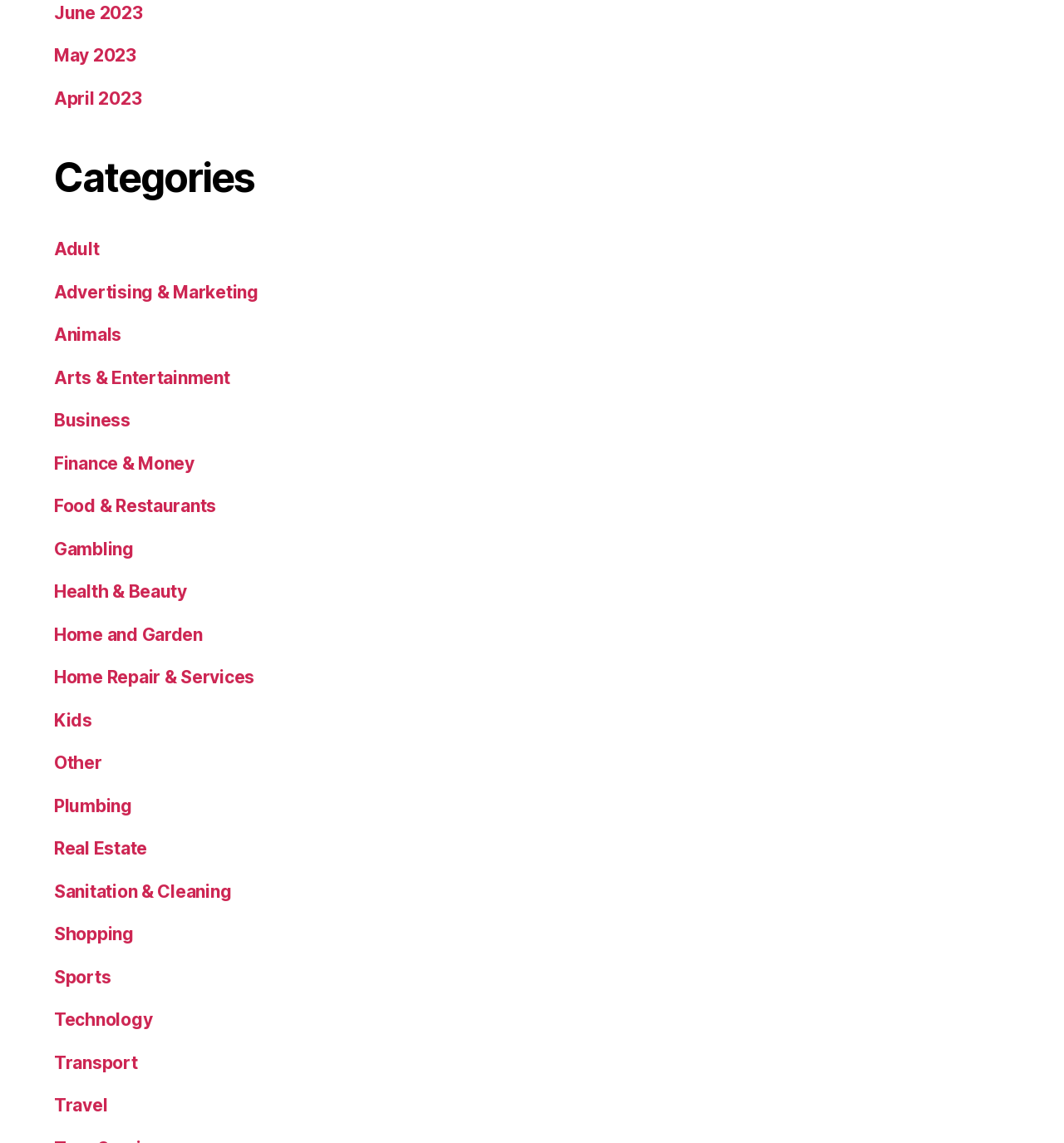Bounding box coordinates must be specified in the format (top-left x, top-left y, bottom-right x, bottom-right y). All values should be floating point numbers between 0 and 1. What are the bounding box coordinates of the UI element described as: Transport

[0.051, 0.921, 0.129, 0.939]